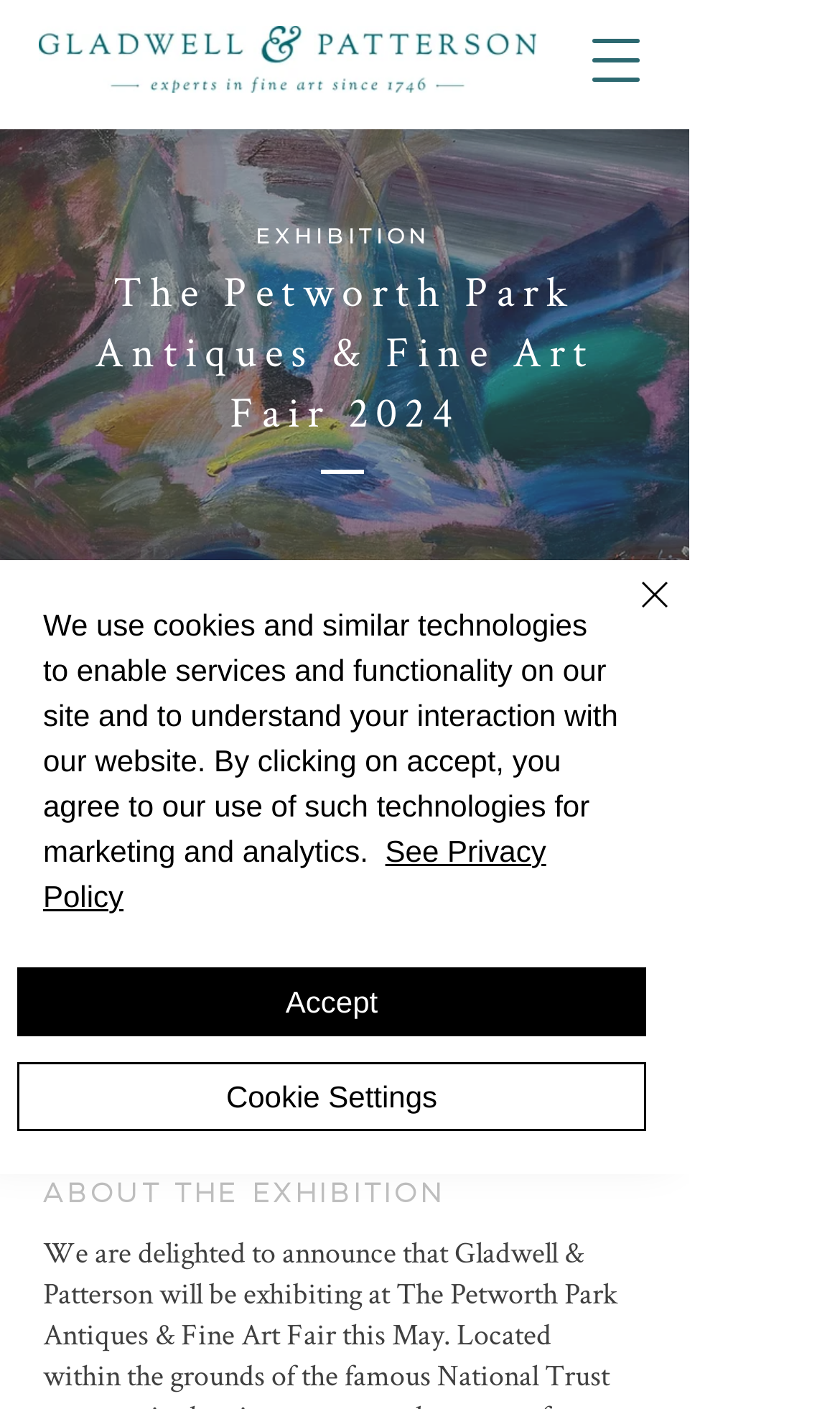Please respond to the question using a single word or phrase:
What is the name of the company organizing the exhibition?

Gladwell & Patterson